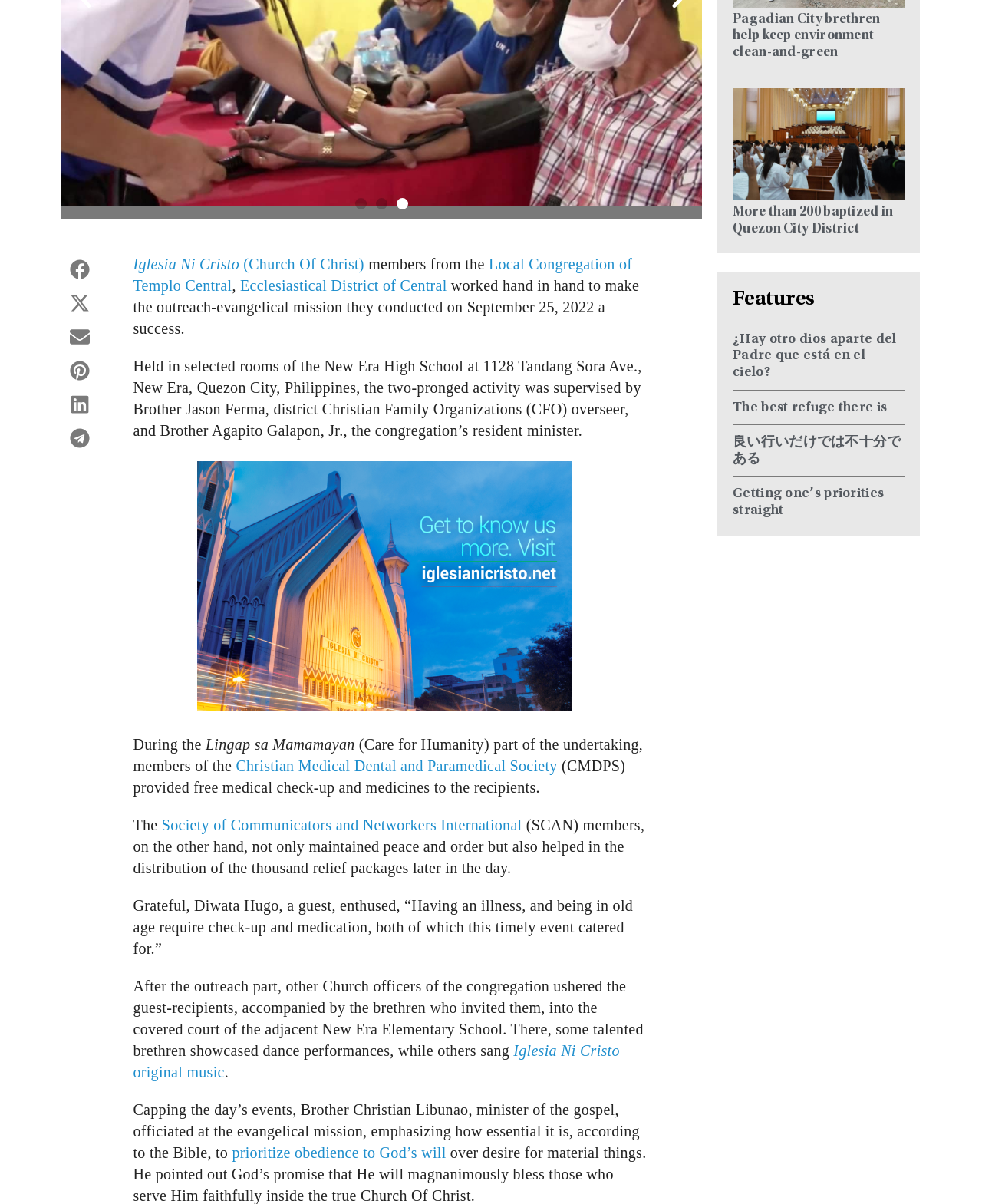Using the webpage screenshot, find the UI element described by (Church Of Christ). Provide the bounding box coordinates in the format (top-left x, top-left y, bottom-right x, bottom-right y), ensuring all values are floating point numbers between 0 and 1.

[0.248, 0.212, 0.371, 0.226]